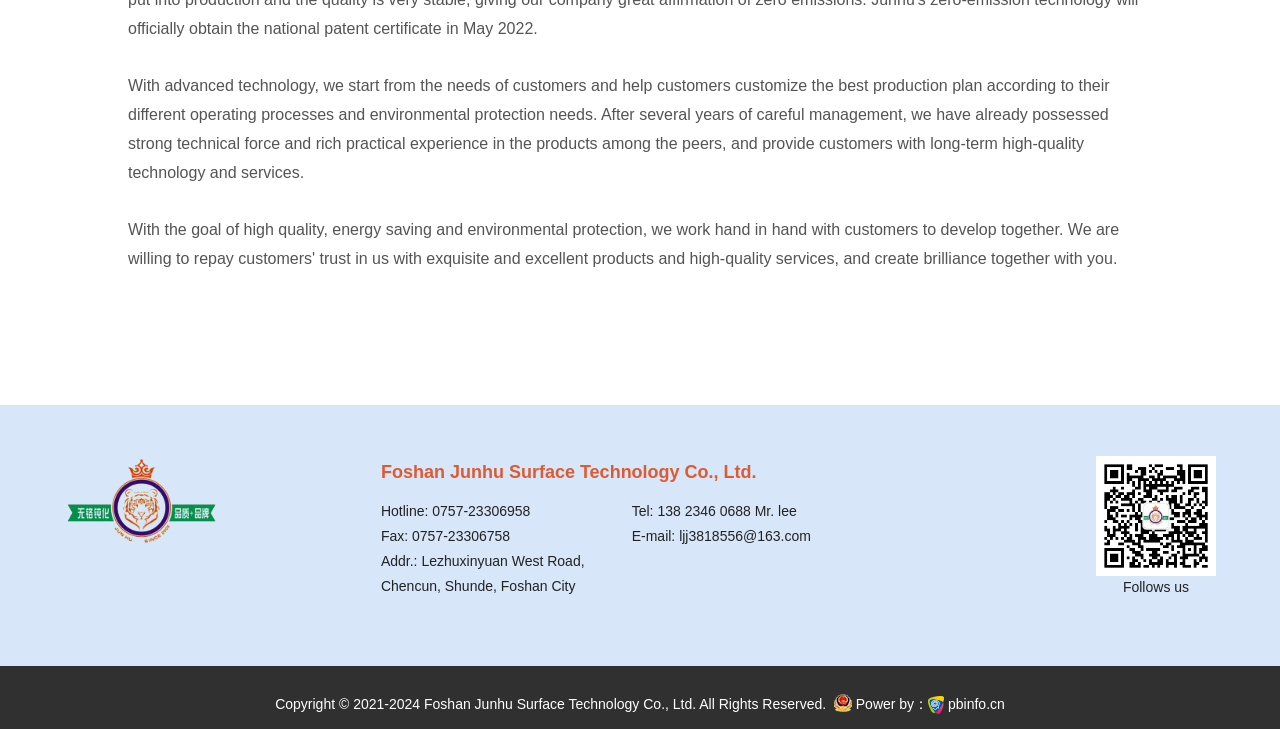Give a one-word or short-phrase answer to the following question: 
What is the company's hotline?

0757-23306958